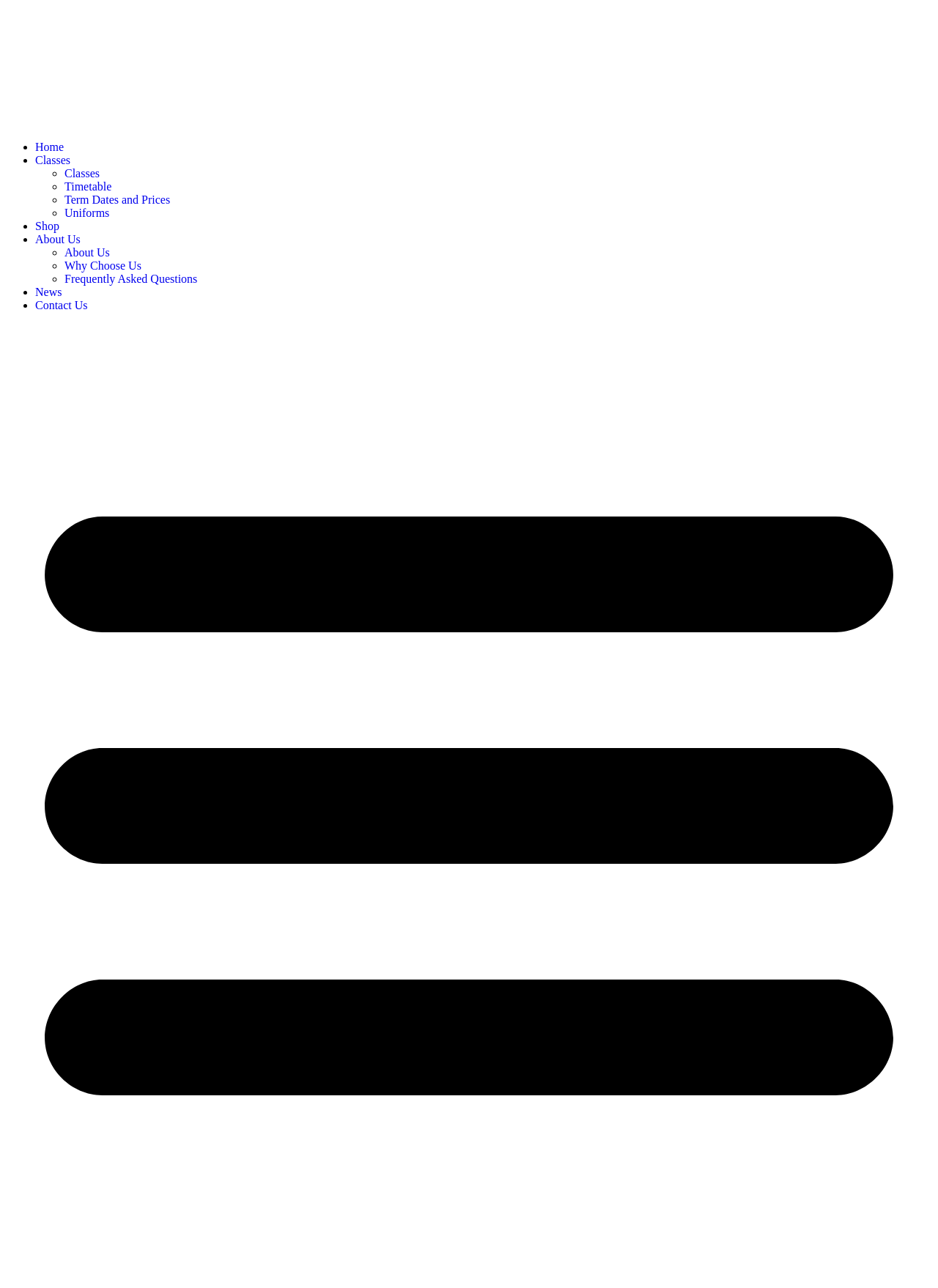How many list markers are there on the webpage?
Provide a thorough and detailed answer to the question.

There are 14 list markers on the webpage, represented by '•' and '◦' symbols. These list markers are used to indicate the main navigation links on the left side of the webpage.